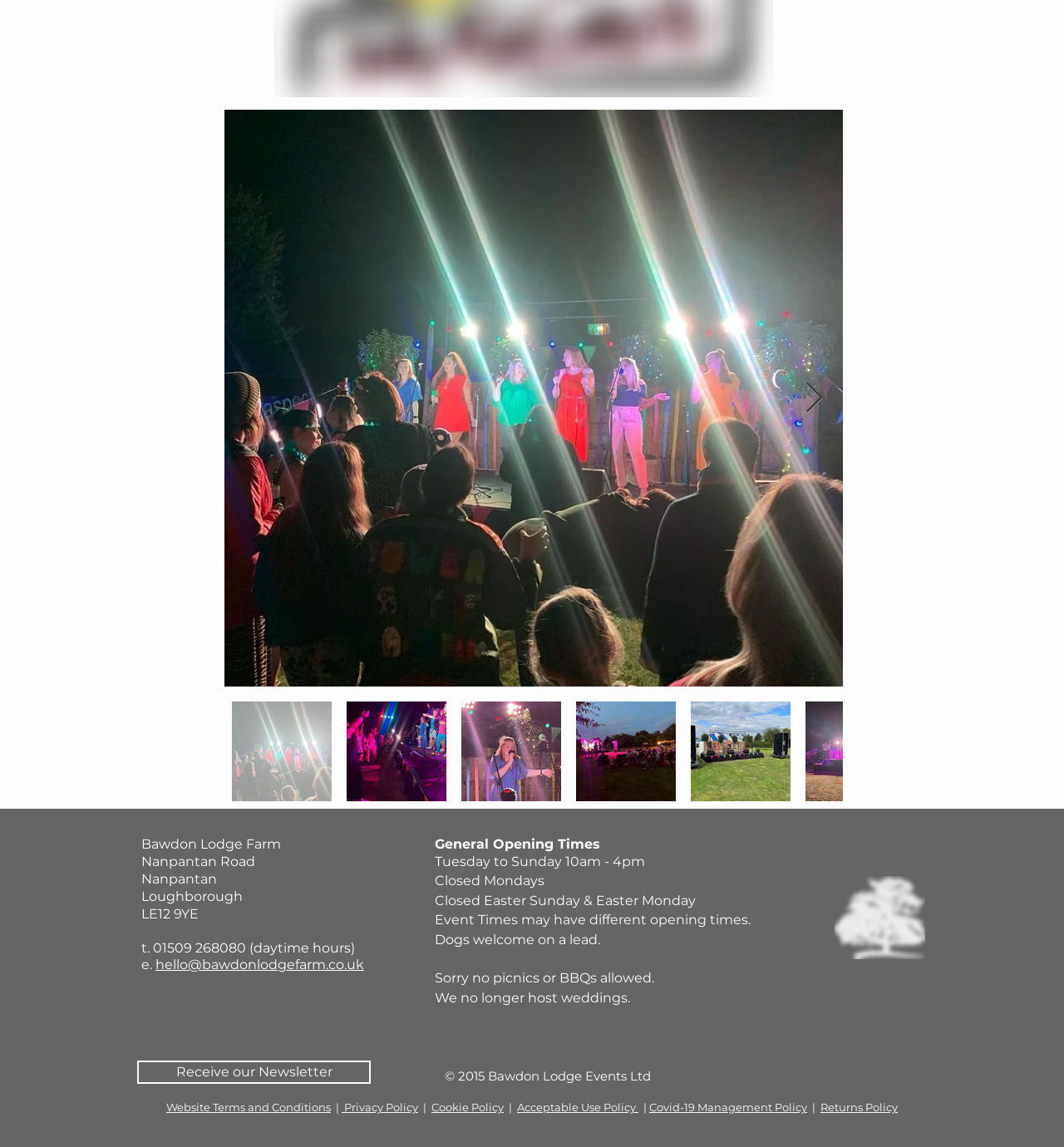Provide your answer to the question using just one word or phrase: What are the general opening times of Bawdon Lodge Farm?

Tuesday to Sunday, 10am - 4pm